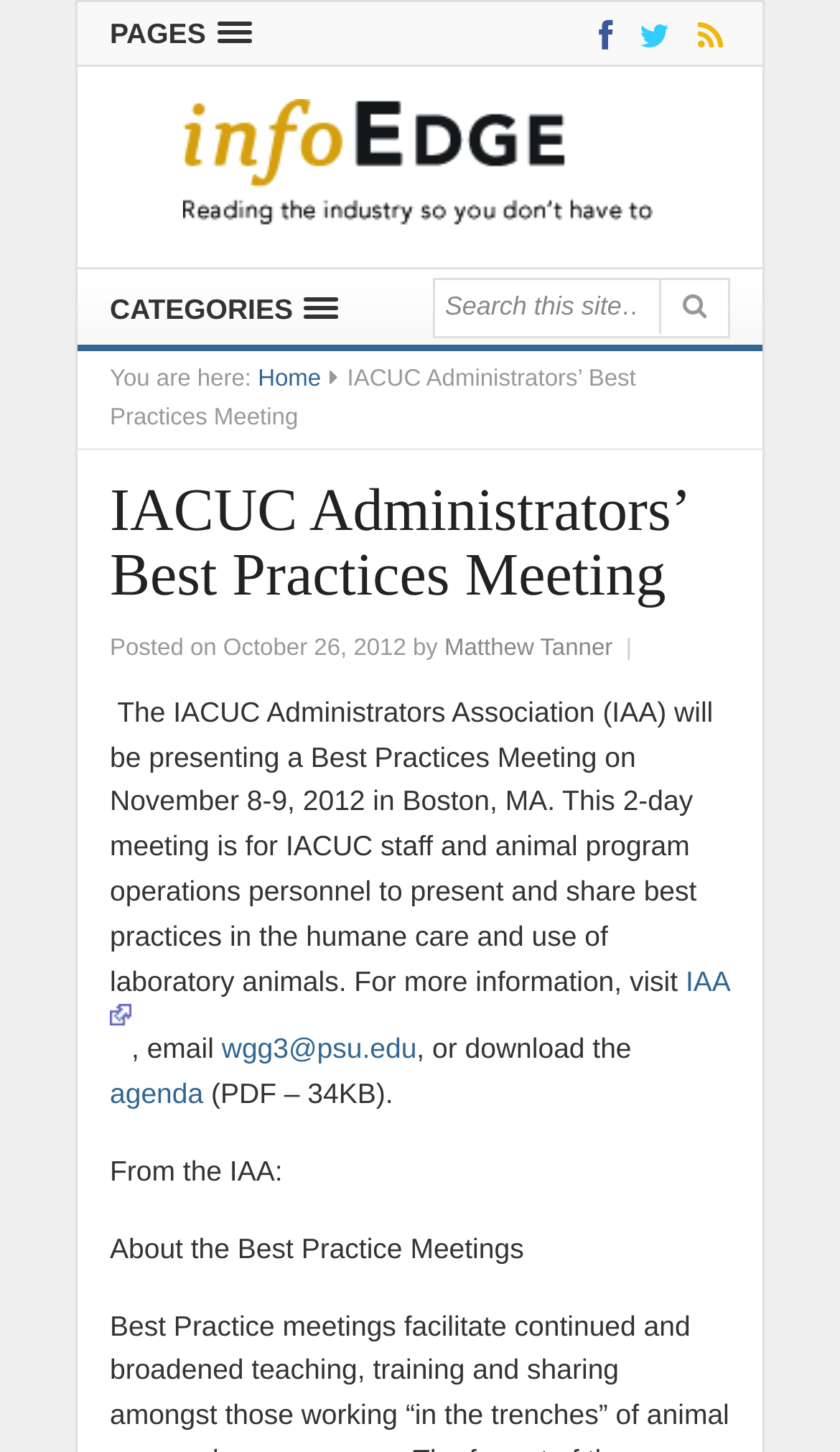Answer in one word or a short phrase: 
Who is the author of the post?

Matthew Tanner